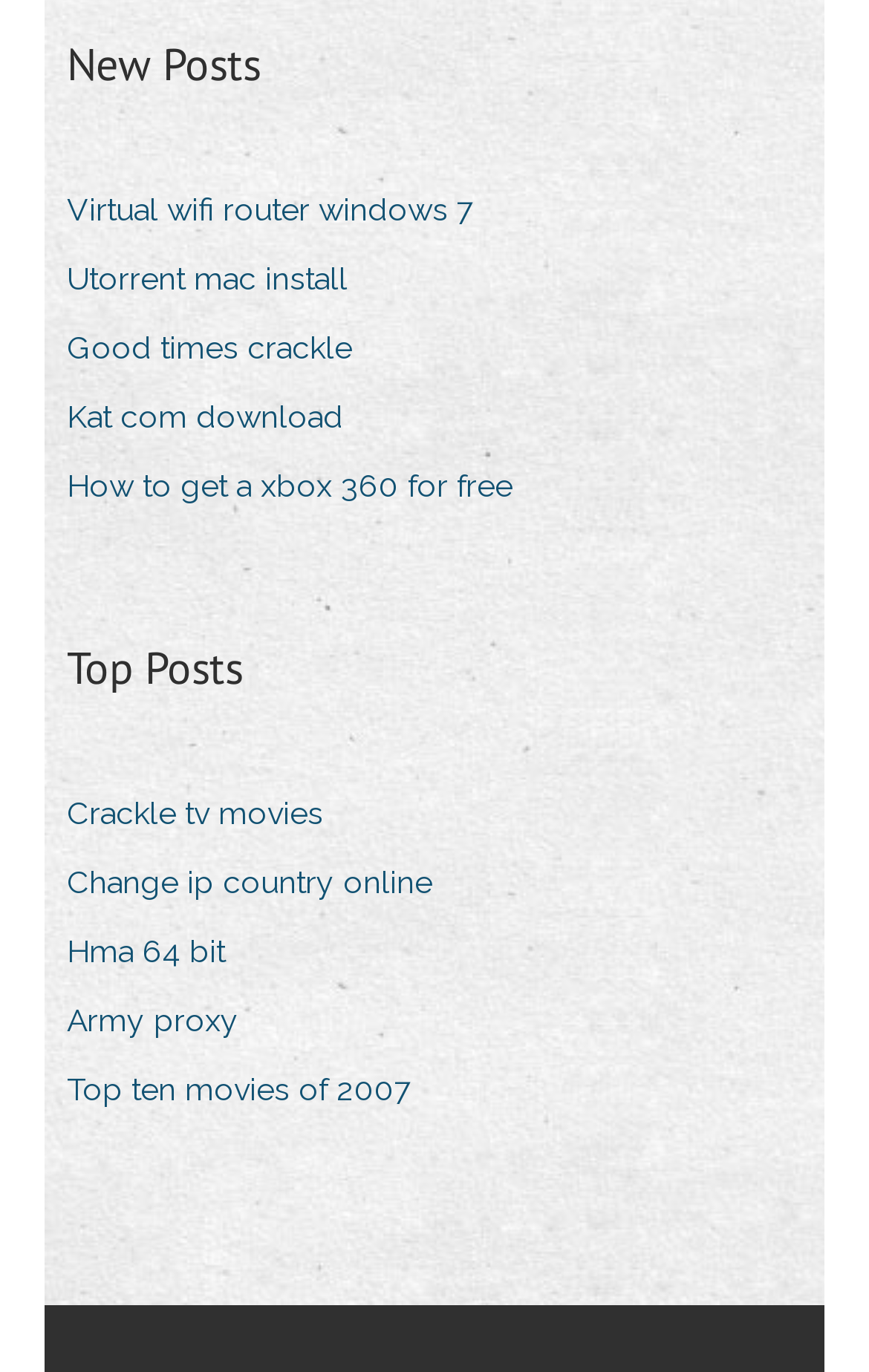Identify the bounding box coordinates of the section that should be clicked to achieve the task described: "View new posts".

[0.077, 0.022, 0.3, 0.071]